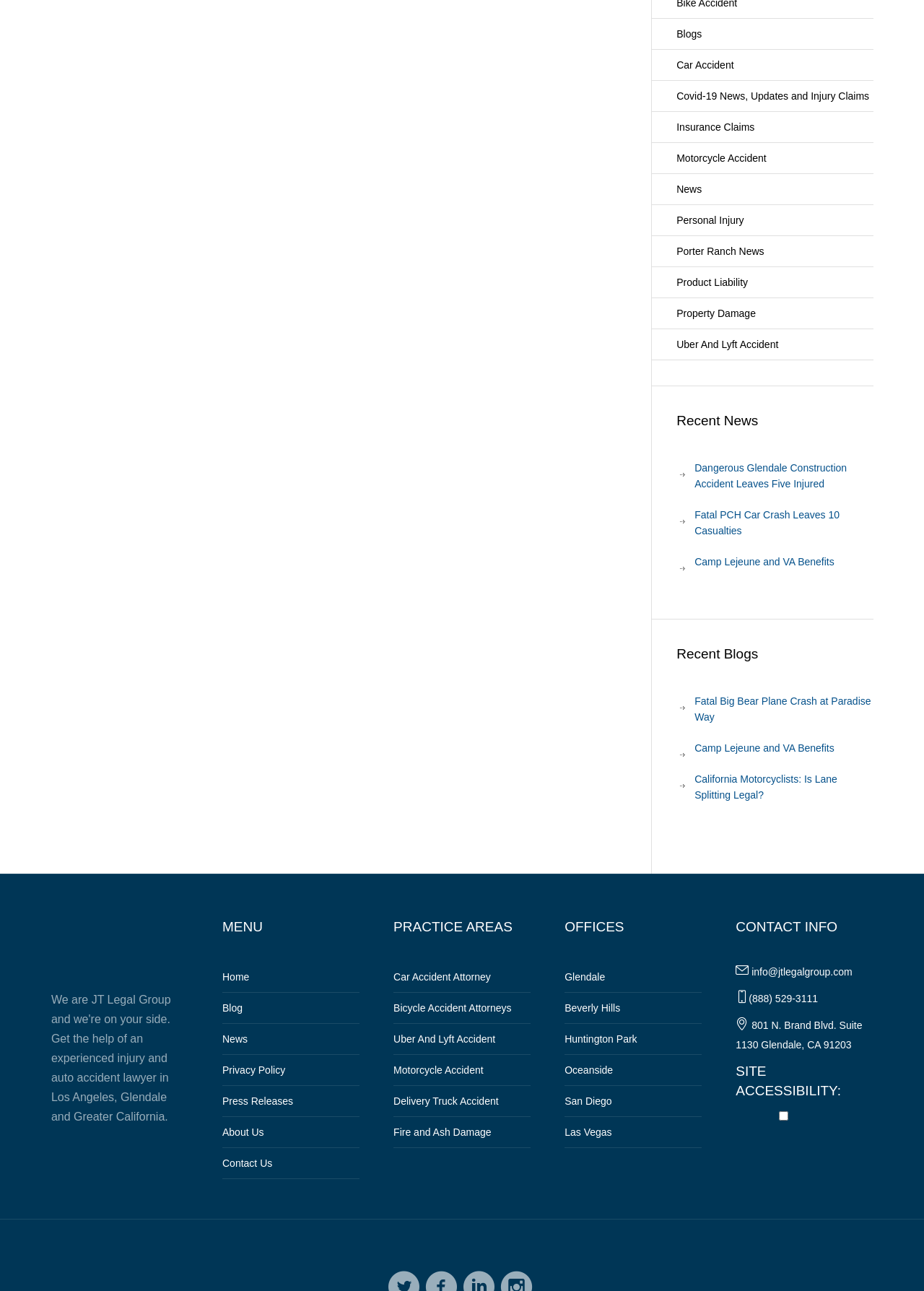Carefully observe the image and respond to the question with a detailed answer:
What is the contact email of the law firm?

The contact email of the law firm can be found in the section with the heading 'CONTACT INFO'. The email address is listed as 'info@jtlegalgroup.com'.